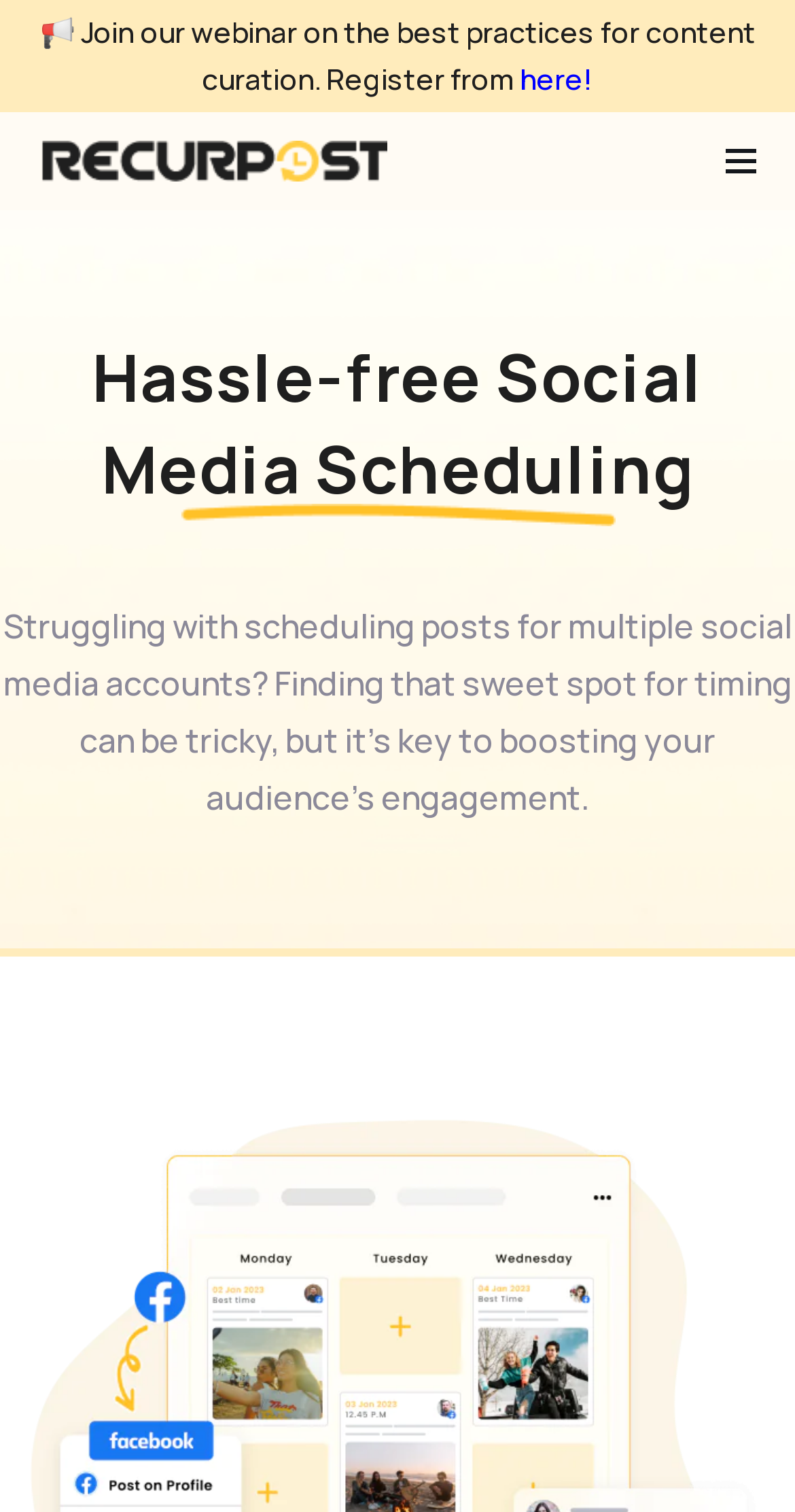Use a single word or phrase to answer the question: What is the topic of the webinar mentioned on the webpage?

content curation